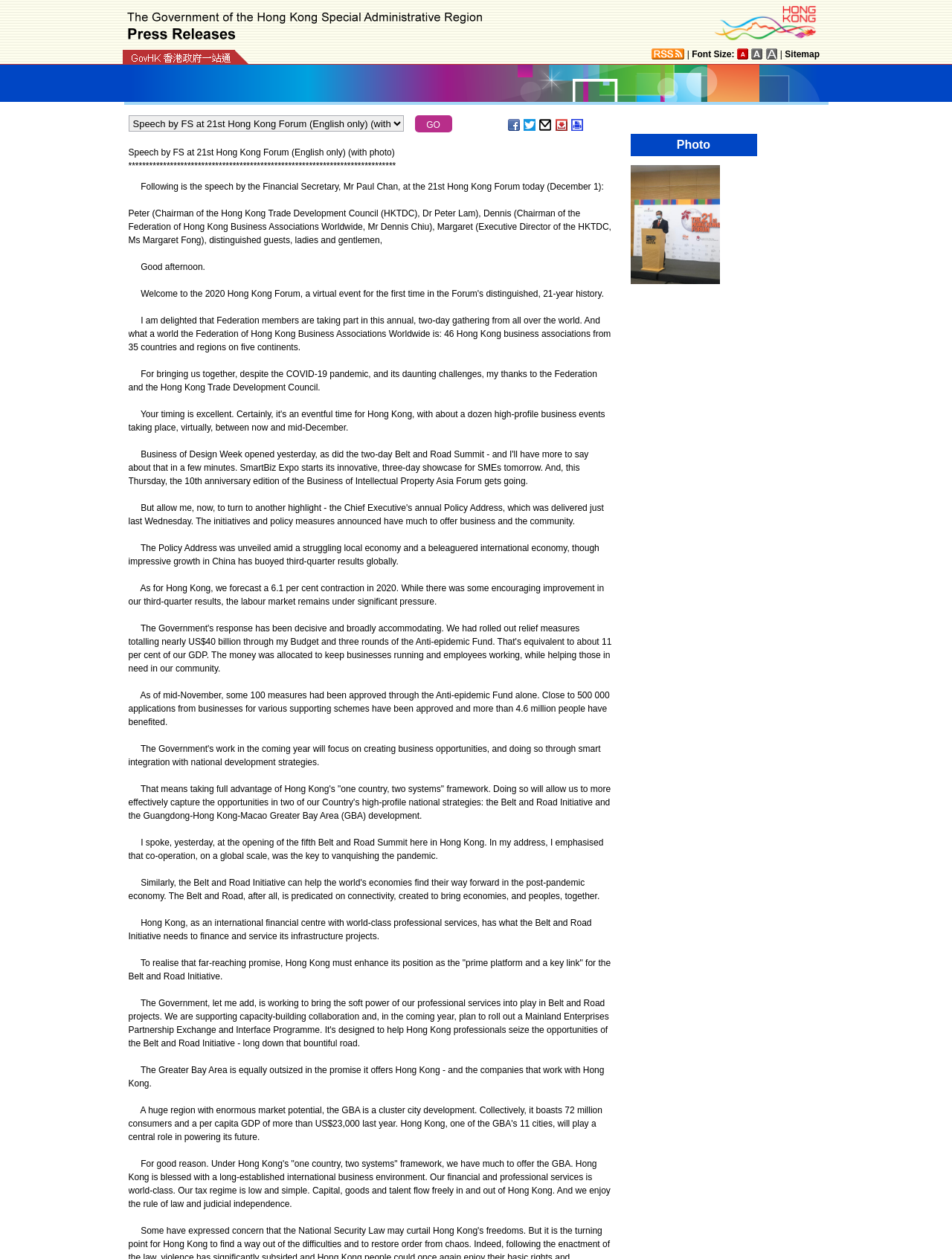What is the theme of the speech?
Based on the image, please offer an in-depth response to the question.

The theme of the speech can be inferred from the content of the speech, which discusses the economic situation of Hong Kong and the country's national strategies, such as the Belt and Road Initiative and the Guangdong-Hong Kong-Macao Greater Bay Area development.